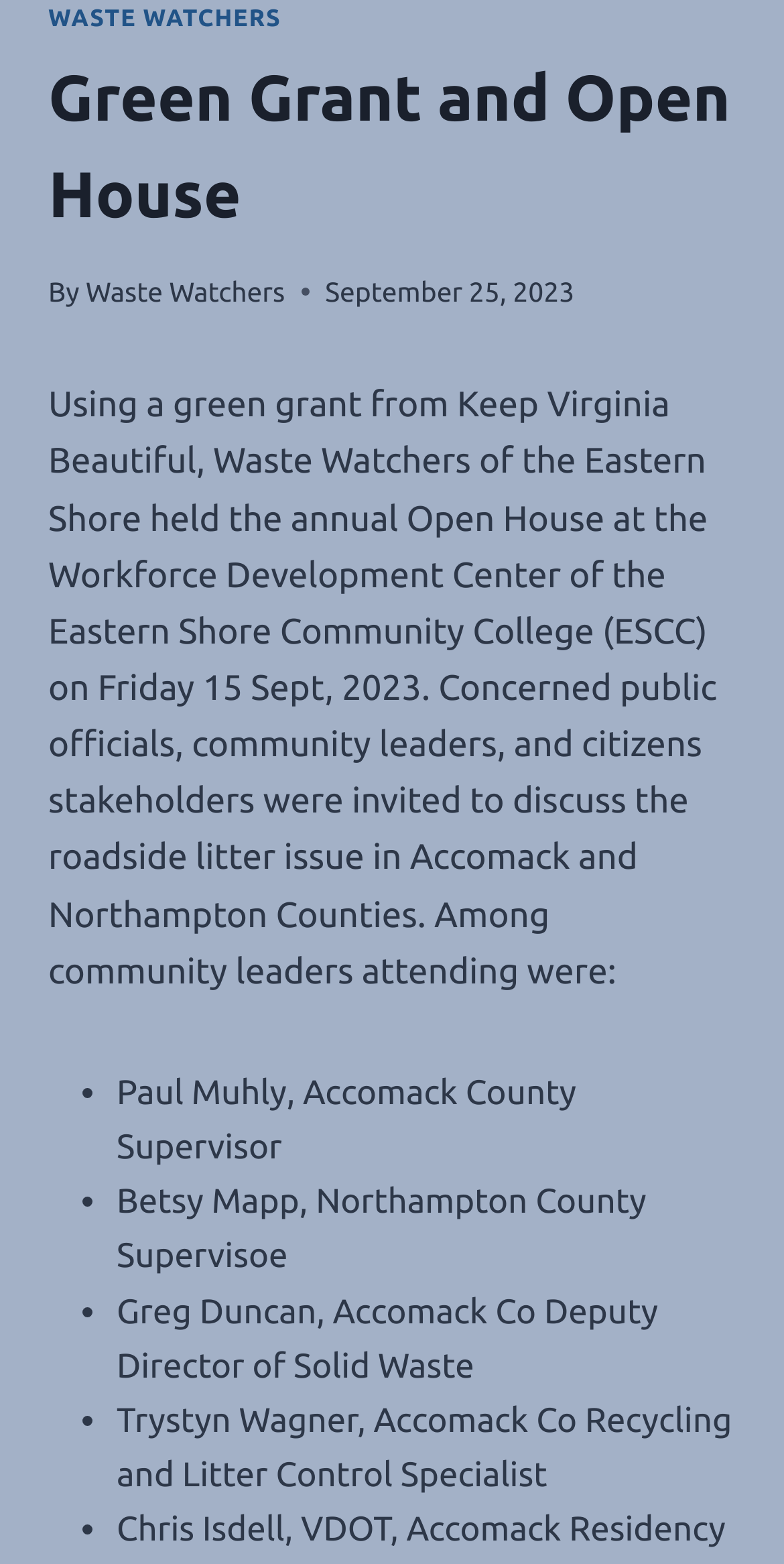Explain the webpage's layout and main content in detail.

The webpage is about the Green Grant and Open House event organized by Waste Watchers ESVA. At the top, there is a header section with a link to "WASTE WATCHERS" on the left and a heading "Green Grant and Open House" in the center. Below the heading, there is a line of text "By Waste Watchers" with a link to "Waste Watchers" on the right. Next to it, there is a time element showing the date "September 25, 2023".

Below the header section, there is a large block of text describing the event, which took place on Friday, September 15, 2023, at the Workforce Development Center of the Eastern Shore Community College. The event aimed to discuss the roadside litter issue in Accomack and Northampton Counties, and it was attended by concerned public officials, community leaders, and citizens.

Following the description, there is a list of community leaders who attended the event, including Paul Muhly, Accomack County Supervisor, Betsy Mapp, Northampton County Supervisor, Greg Duncan, Accomack Co Deputy Director of Solid Waste, and Trystyn Wagner, Accomack Co Recycling and Litter Control Specialist. Each list item is marked with a bullet point and has the name and title of the attendee.